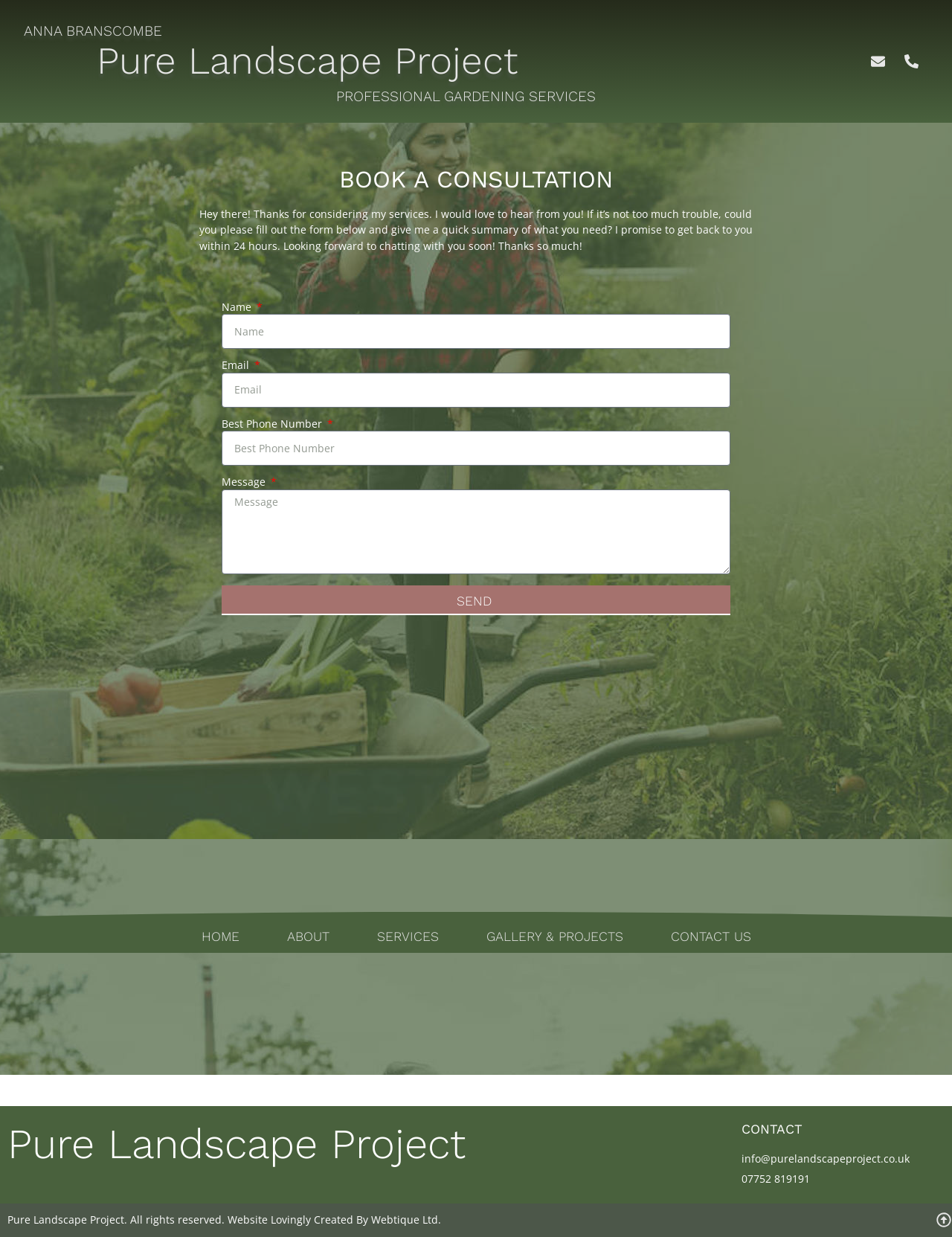Determine the bounding box coordinates of the clickable region to carry out the instruction: "Click on the 'HOME' link".

[0.21, 0.75, 0.253, 0.764]